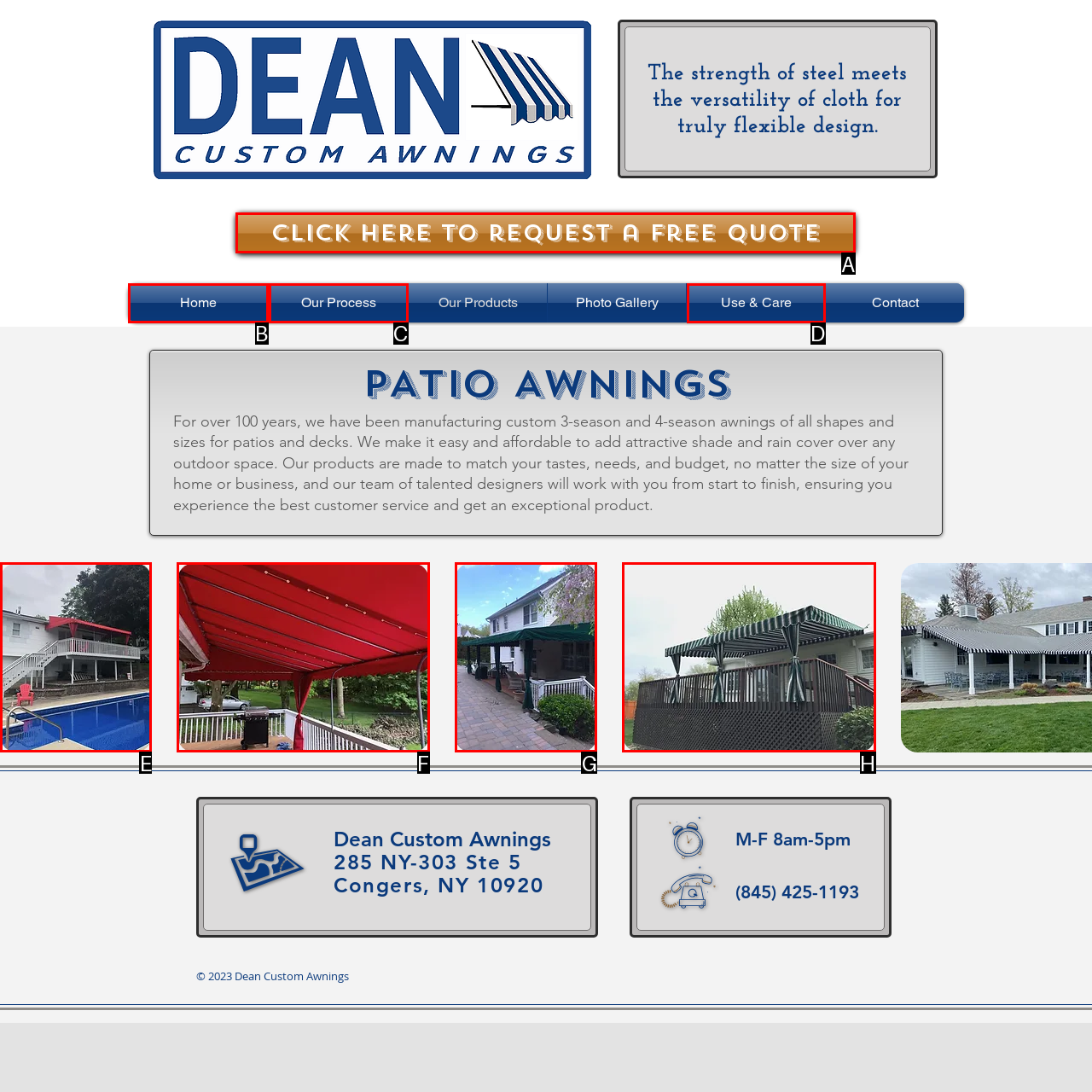Determine the letter of the element I should select to fulfill the following instruction: Request a free quote. Just provide the letter.

A